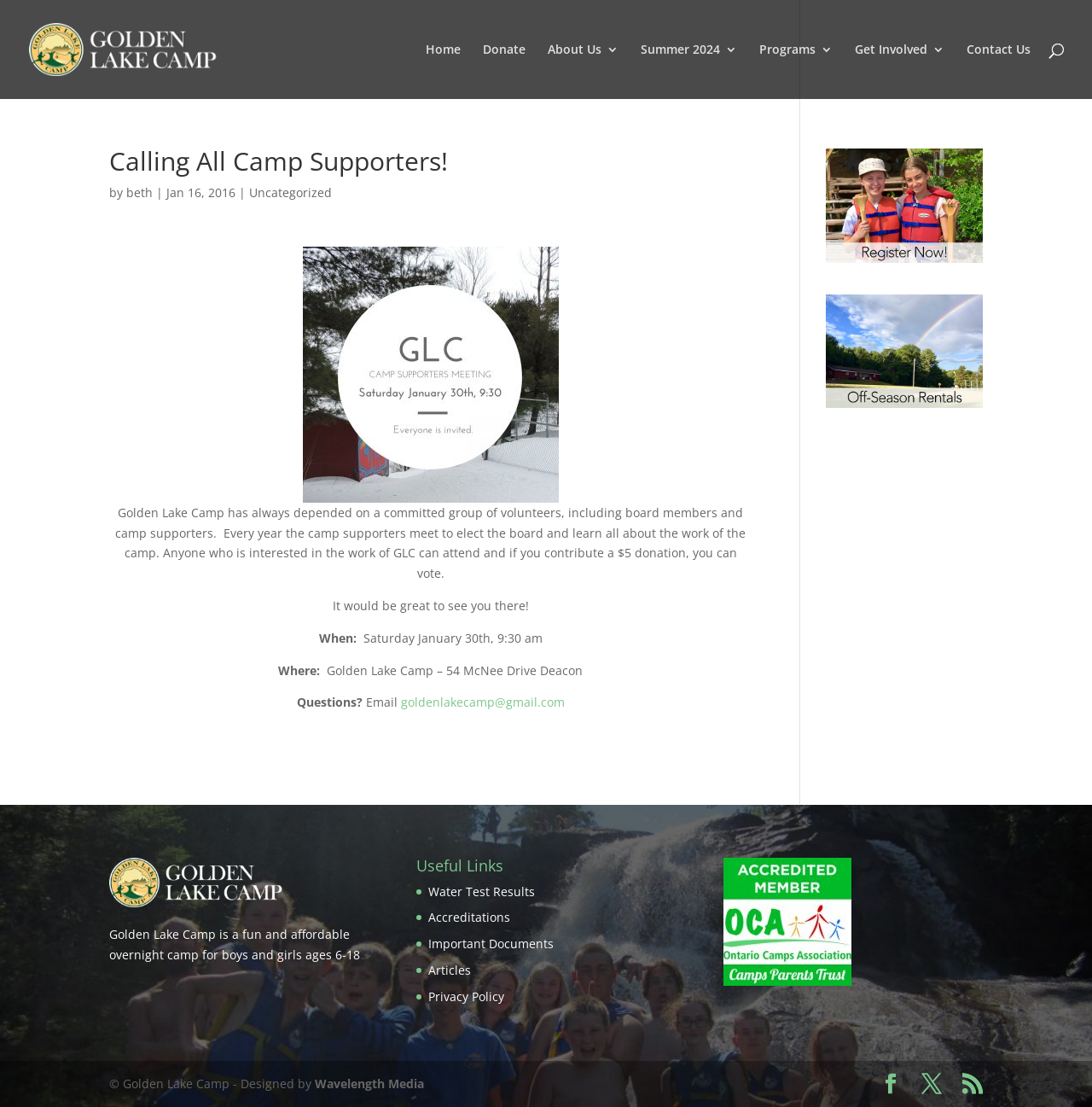Describe the webpage meticulously, covering all significant aspects.

The webpage is about Golden Lake Camp, a fun and affordable overnight camp for boys and girls ages 6-18. At the top left, there is a logo of Golden Lake Camp, accompanied by a link to the camp's homepage. To the right, there is a navigation menu with links to various pages, including "Home", "Donate", "About Us", "Summer 2024", "Programs", "Get Involved", and "Contact Us".

Below the navigation menu, there is an article with a heading "Calling All Camp Supporters!" written by "beth" on January 16, 2016. The article discusses the importance of camp supporters and their annual meeting to elect the board and learn about the camp's work. The meeting is open to anyone interested, and attendees can vote with a $5 donation.

To the right of the article heading, there is an image related to the supporters meeting. The article text is followed by details about the meeting, including the date, time, and location. There is also a call to action, encouraging readers to attend, and contact information for questions.

At the bottom of the page, there is a section with useful links, including "Water Test Results", "Accreditations", "Important Documents", "Articles", and "Privacy Policy". Additionally, there are social media links and a copyright notice at the very bottom, indicating that the website was designed by Wavelength Media.